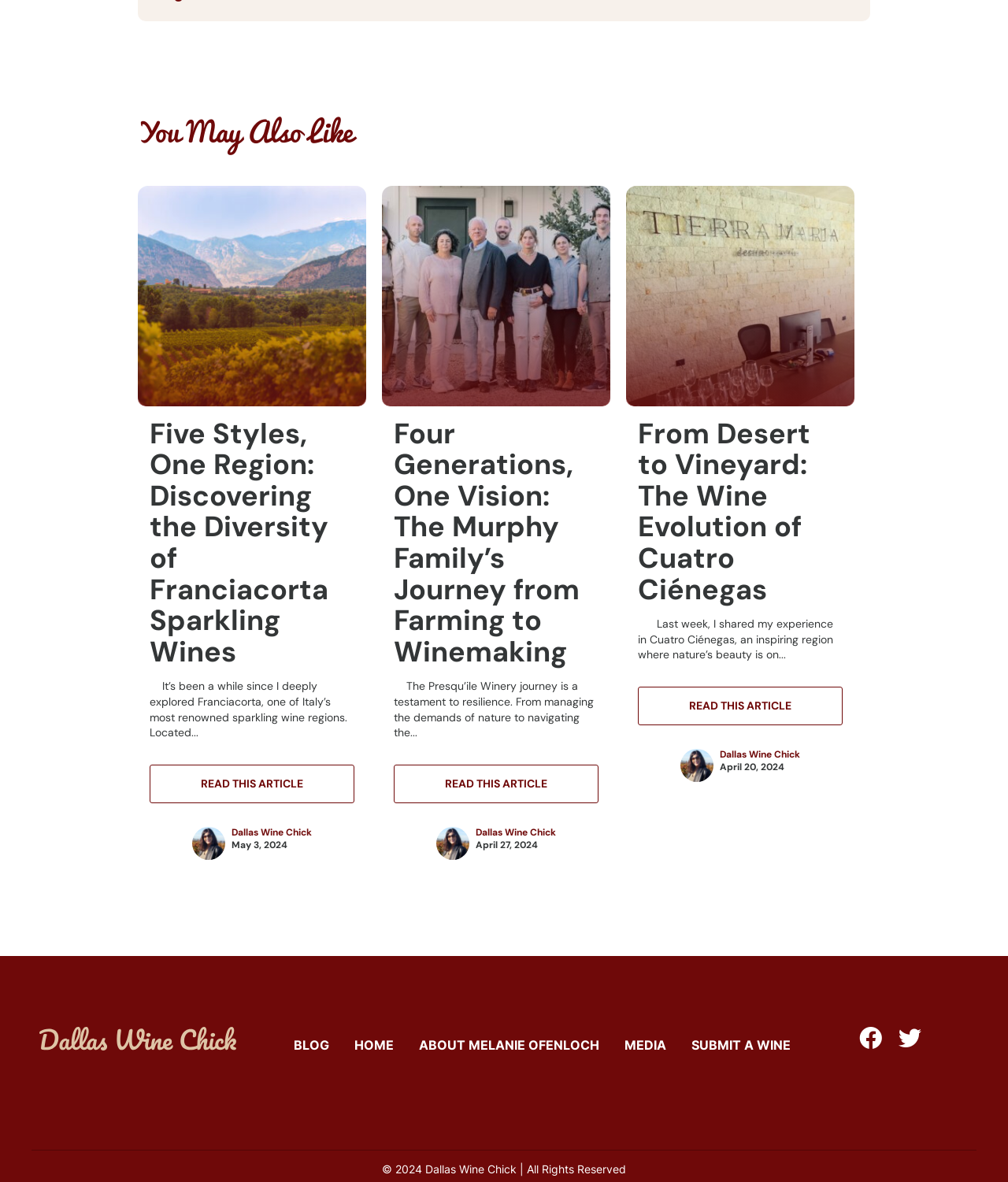What is the title of the first article?
Please answer the question with as much detail as possible using the screenshot.

The title of the first article can be found in the heading element with the text 'Five Styles, One Region: Discovering the Diversity of Franciacorta Sparkling Wines' which is a child of the HeaderAsNonLandmark element with ID 526.